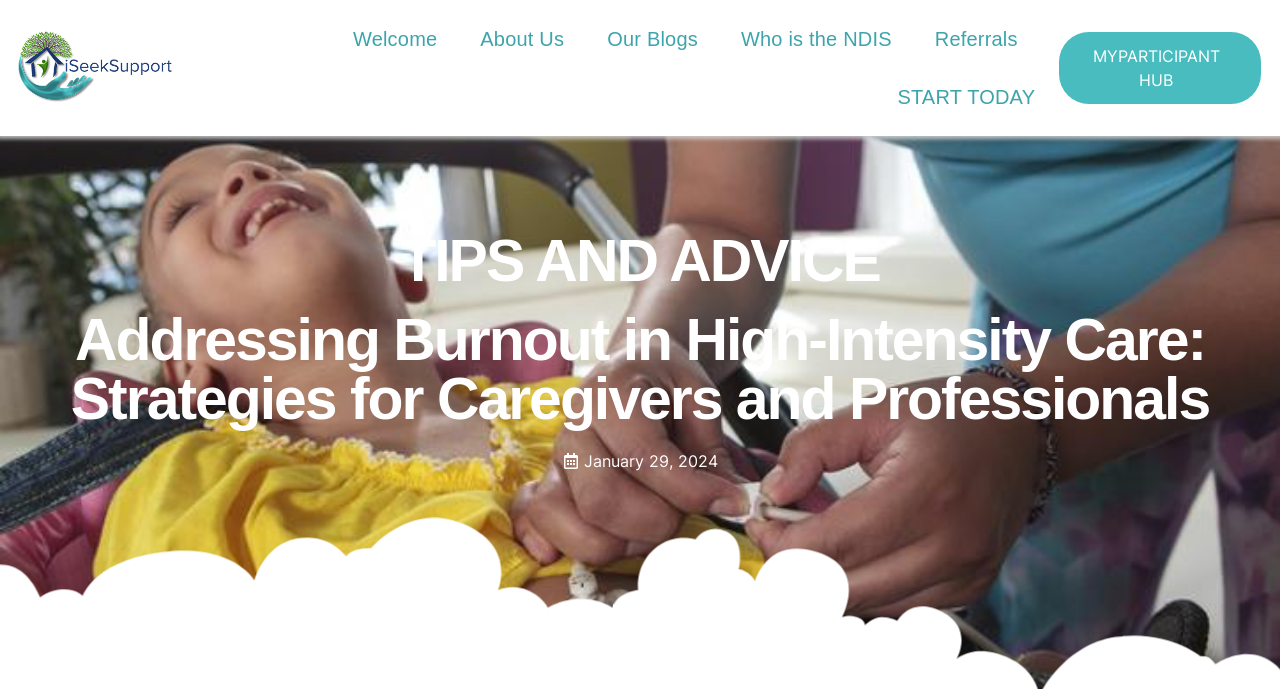Please provide a brief answer to the question using only one word or phrase: 
What is the name of the hub?

MYPARTICIPANT HUB